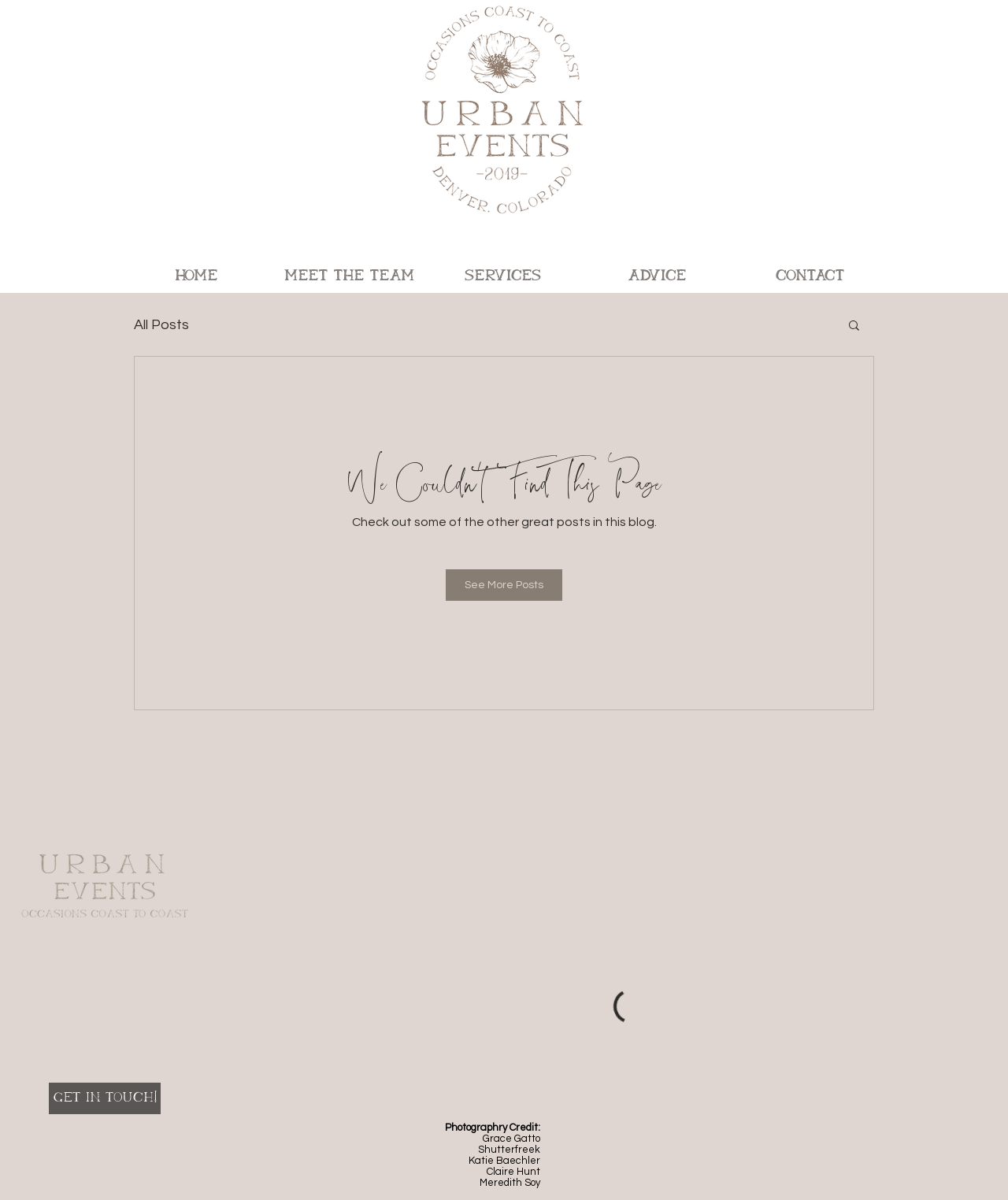Please identify the bounding box coordinates of the clickable area that will allow you to execute the instruction: "Get in touch through the link".

[0.048, 0.902, 0.159, 0.928]